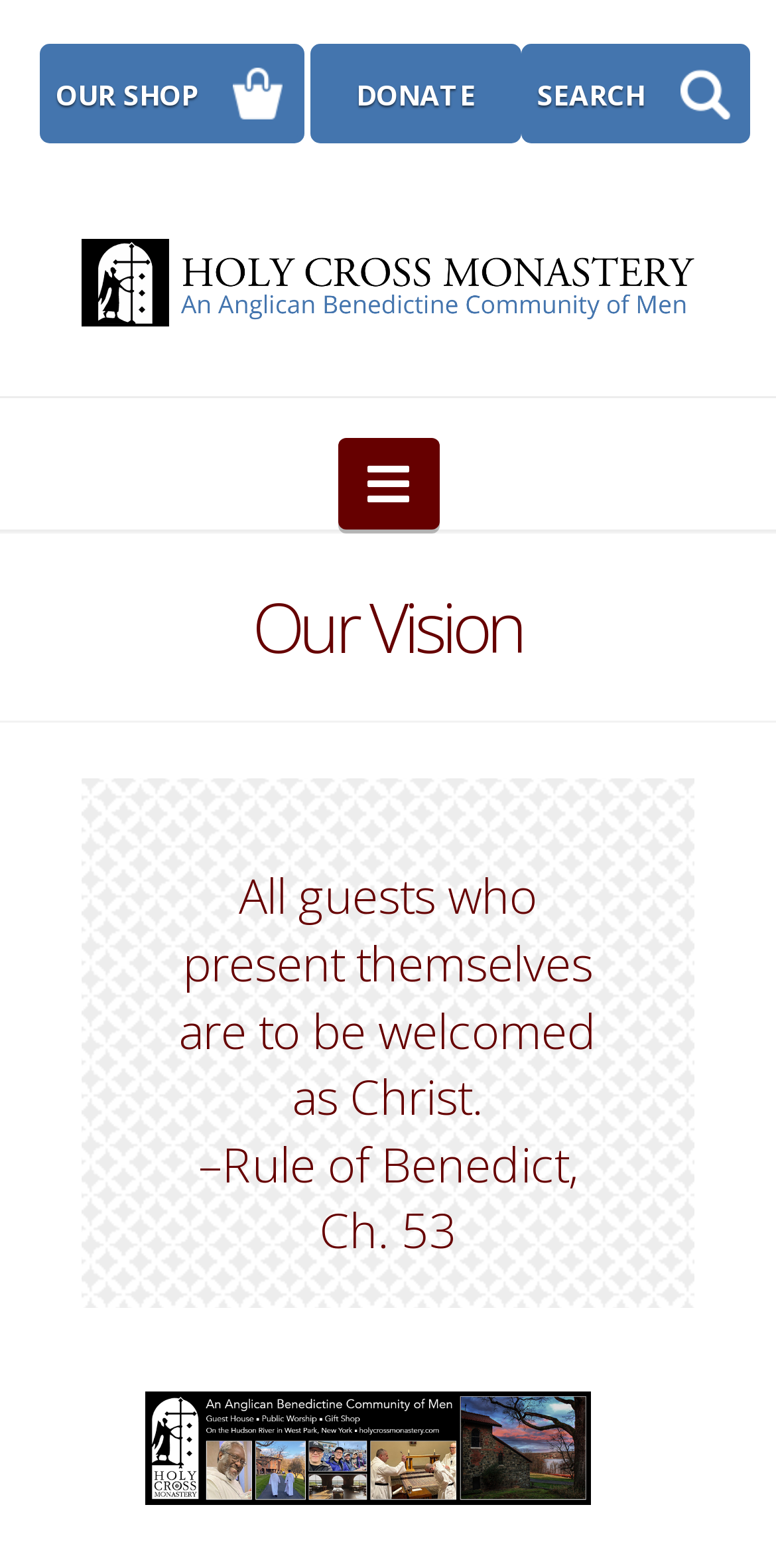From the element description alt="Holy Cross Monastery", predict the bounding box coordinates of the UI element. The coordinates must be specified in the format (top-left x, top-left y, bottom-right x, bottom-right y) and should be within the 0 to 1 range.

[0.105, 0.143, 0.895, 0.208]